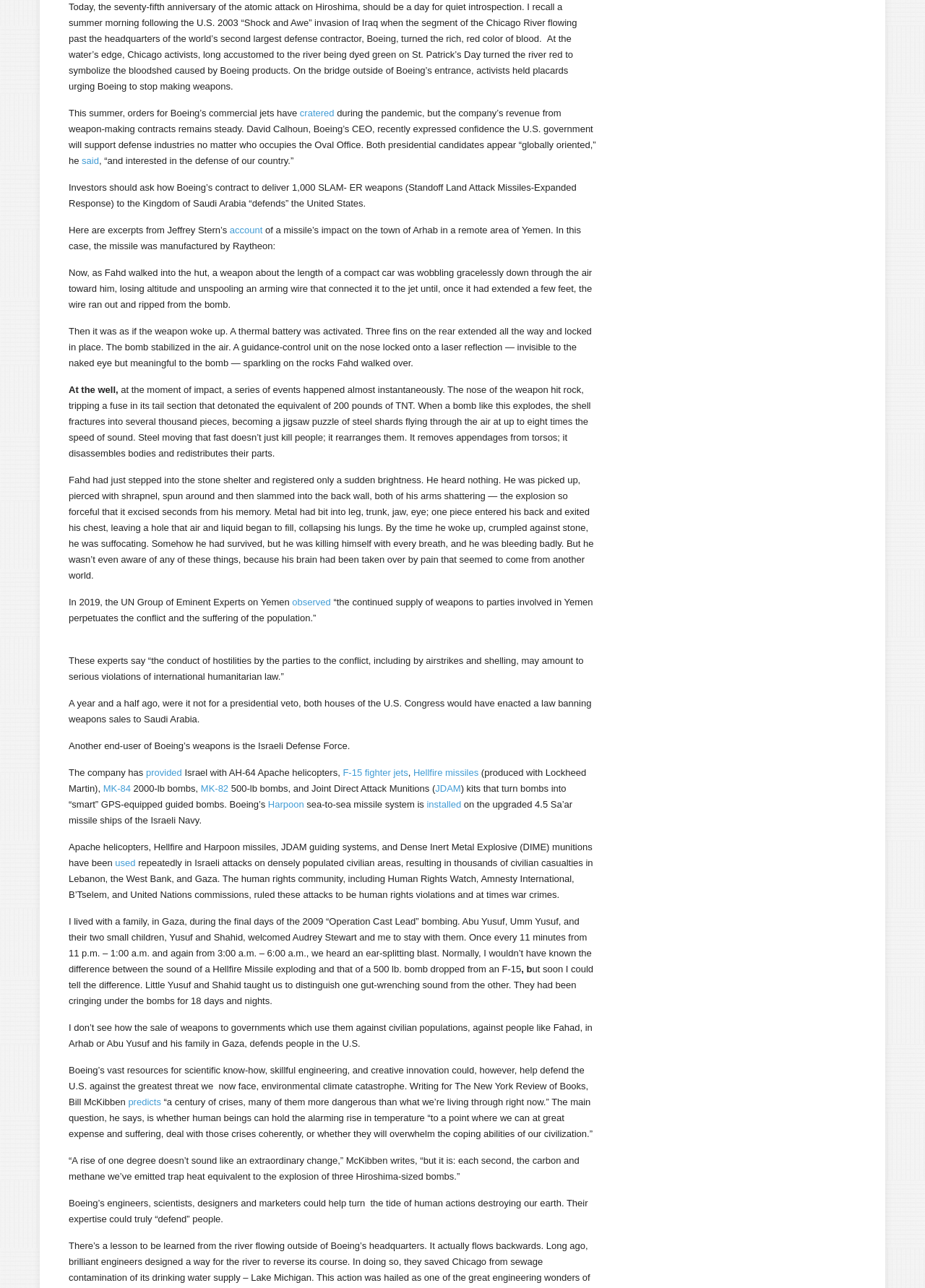Could you specify the bounding box coordinates for the clickable section to complete the following instruction: "read about the predicted situation"?

[0.139, 0.851, 0.174, 0.86]